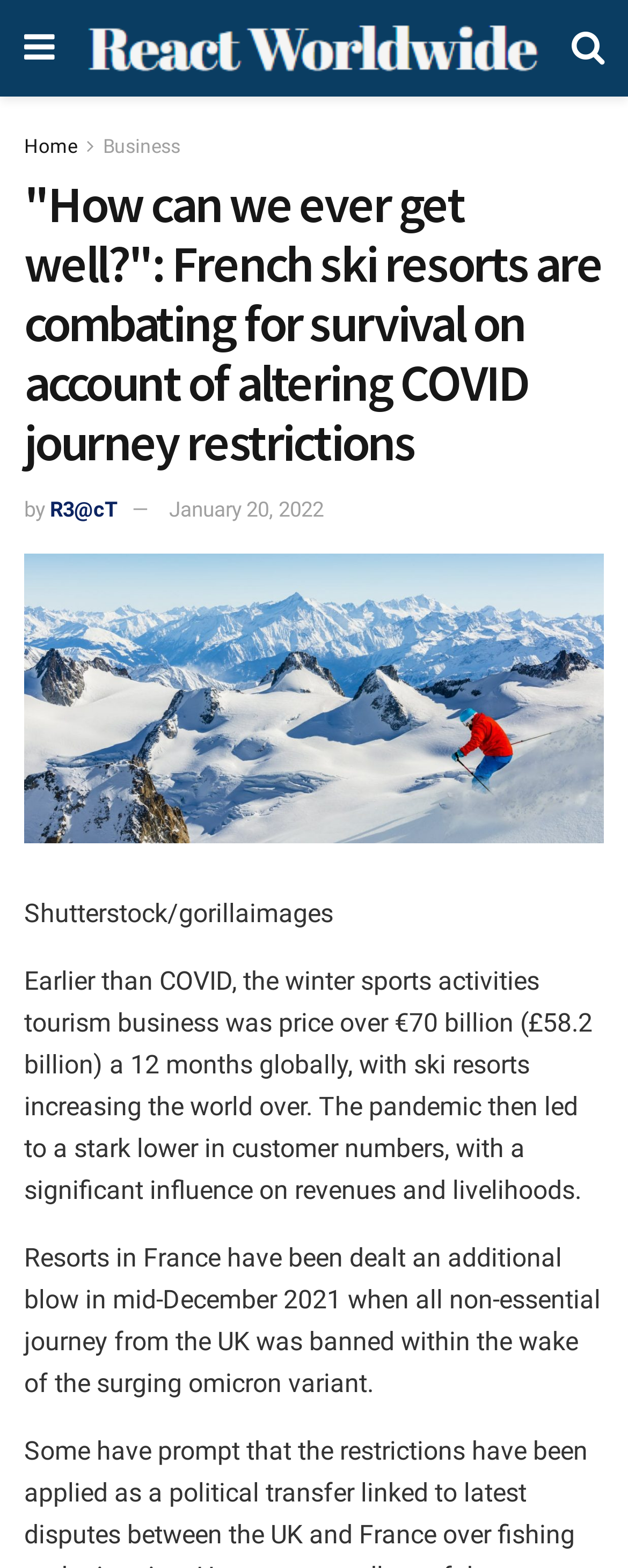What is the topic of the article?
Using the visual information, reply with a single word or short phrase.

French ski resorts